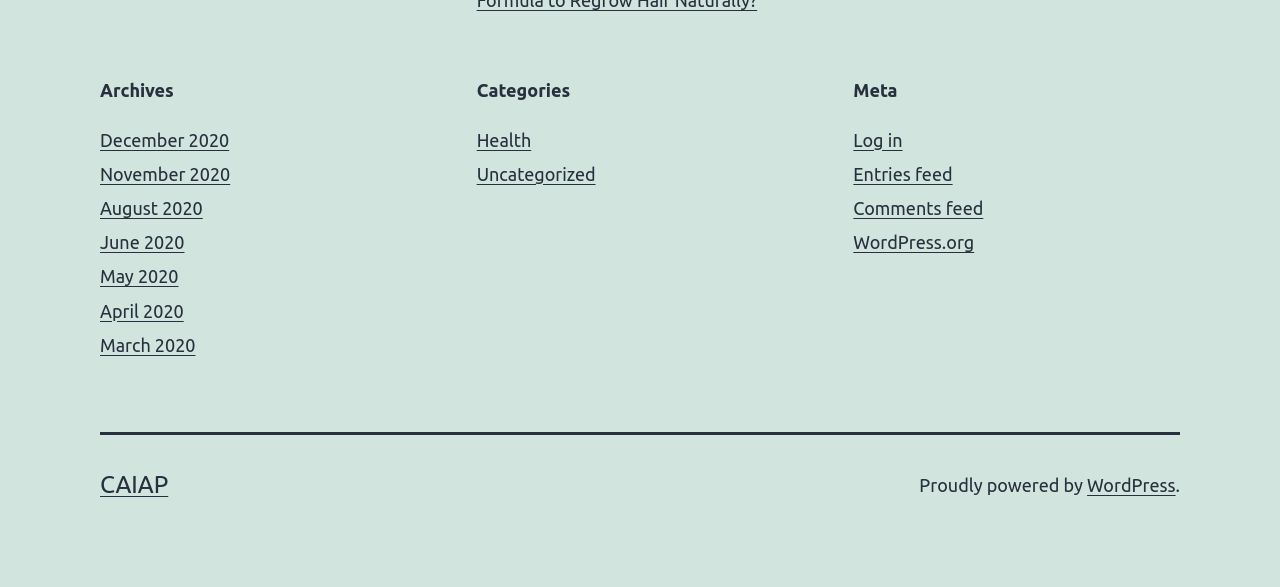Using the element description WordPress.org, predict the bounding box coordinates for the UI element. Provide the coordinates in (top-left x, top-left y, bottom-right x, bottom-right y) format with values ranging from 0 to 1.

[0.667, 0.396, 0.761, 0.43]